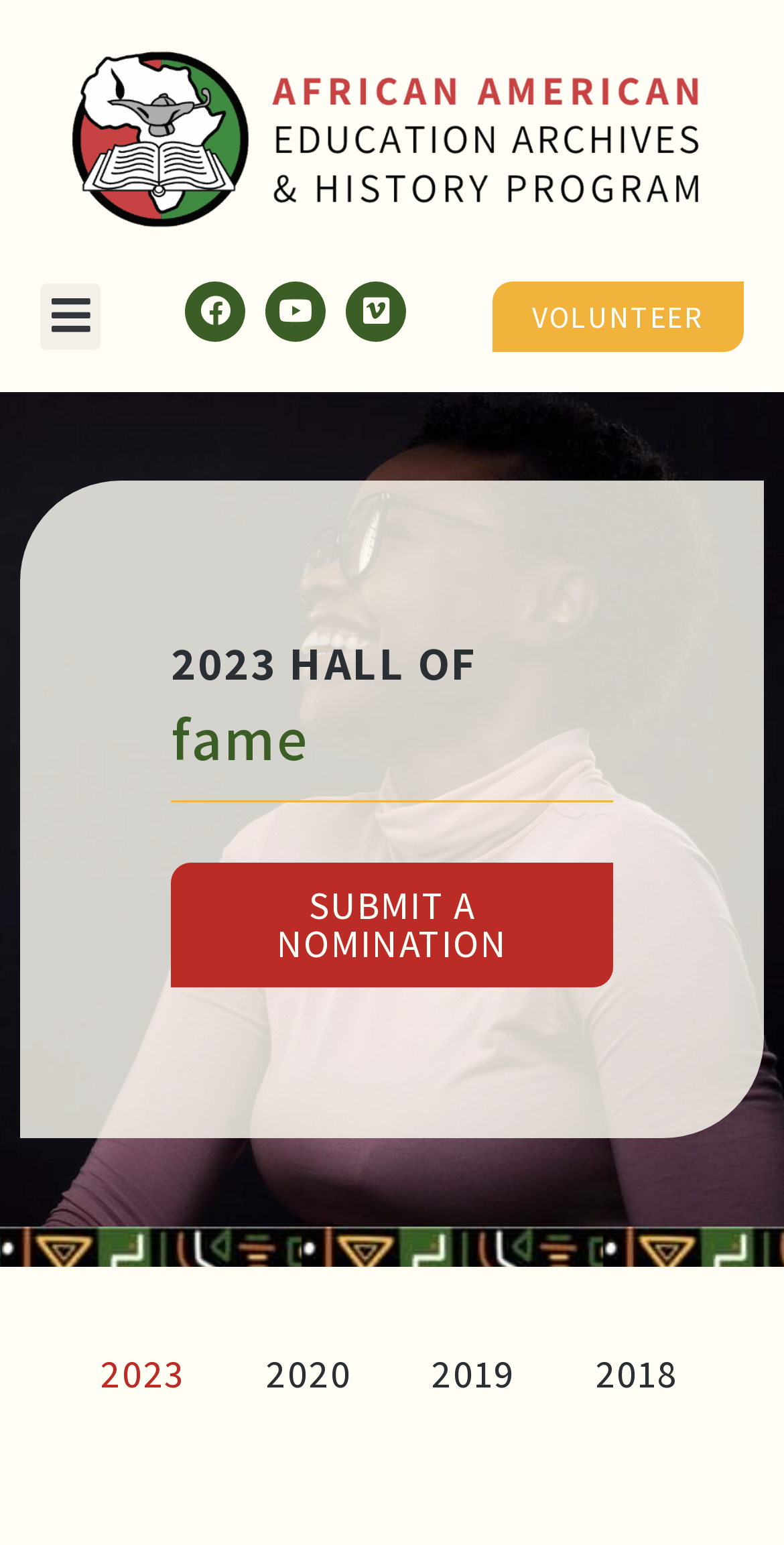Highlight the bounding box coordinates of the element that should be clicked to carry out the following instruction: "Submit a nomination". The coordinates must be given as four float numbers ranging from 0 to 1, i.e., [left, top, right, bottom].

[0.218, 0.558, 0.782, 0.639]